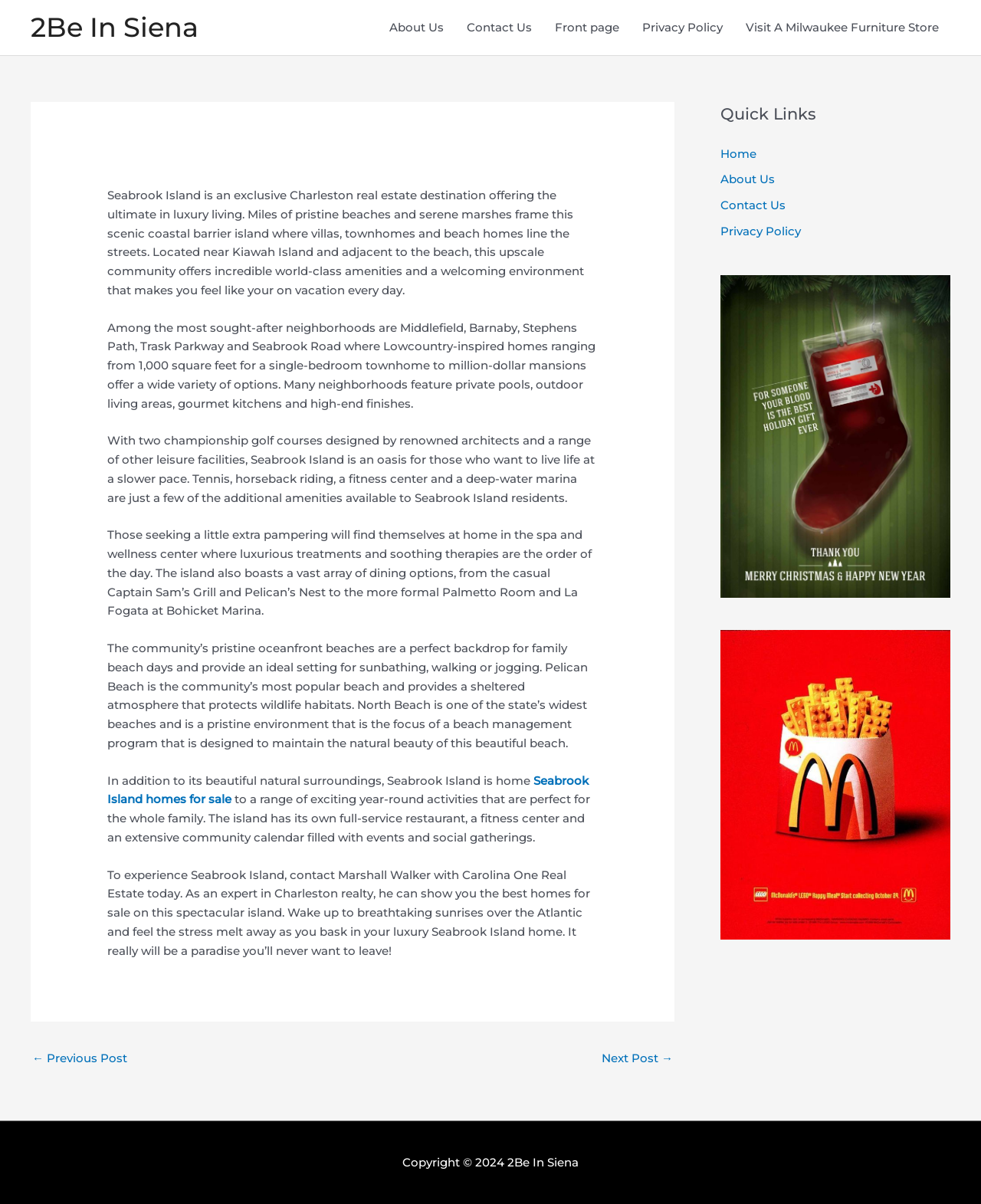What type of properties are available on Seabrook Island?
Answer the question with just one word or phrase using the image.

Villas, townhomes, and beach homes